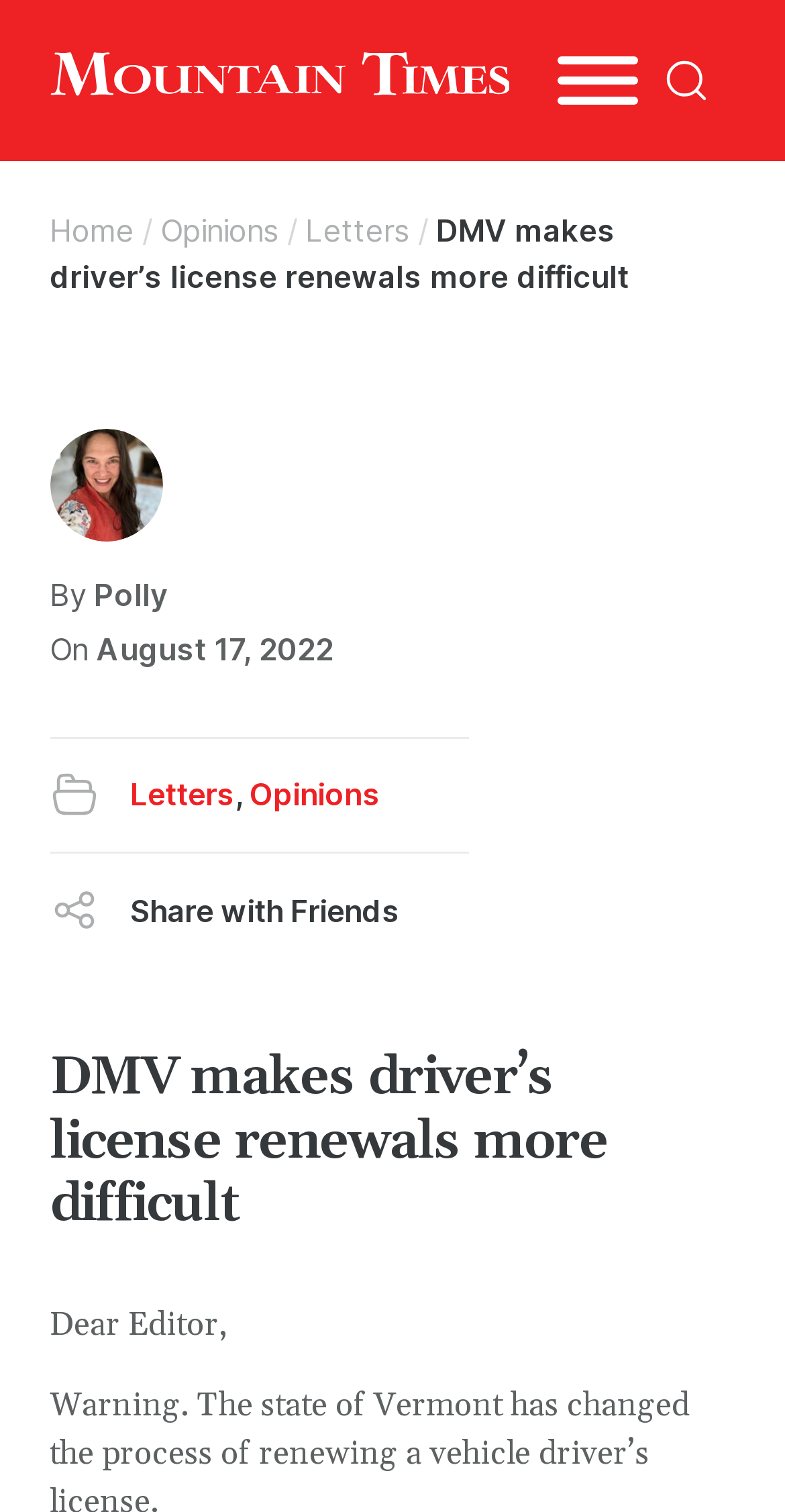Find the main header of the webpage and produce its text content.

DMV makes driver’s license renewals more difficult